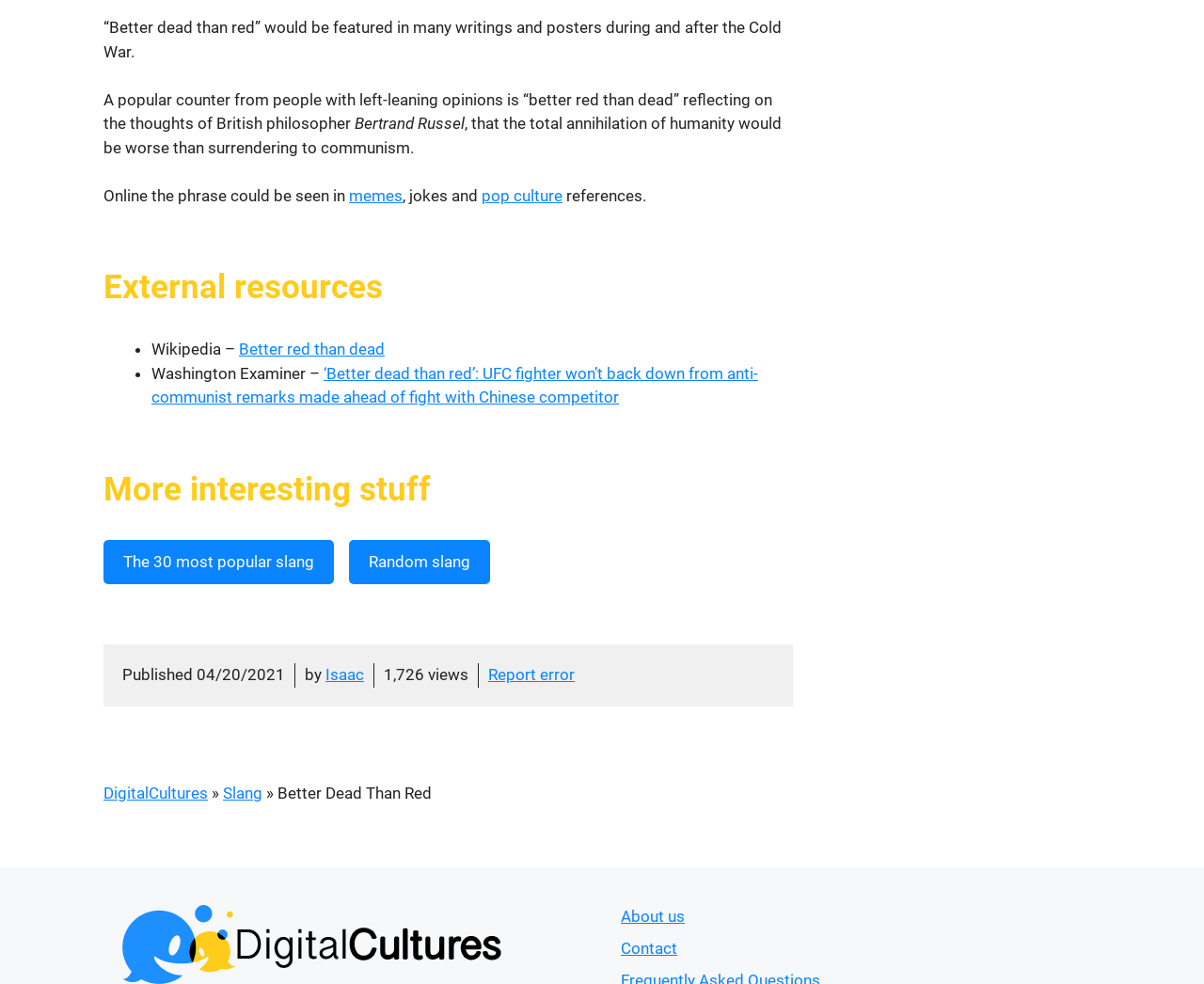Based on the element description "About us", predict the bounding box coordinates of the UI element.

[0.516, 0.922, 0.569, 0.941]